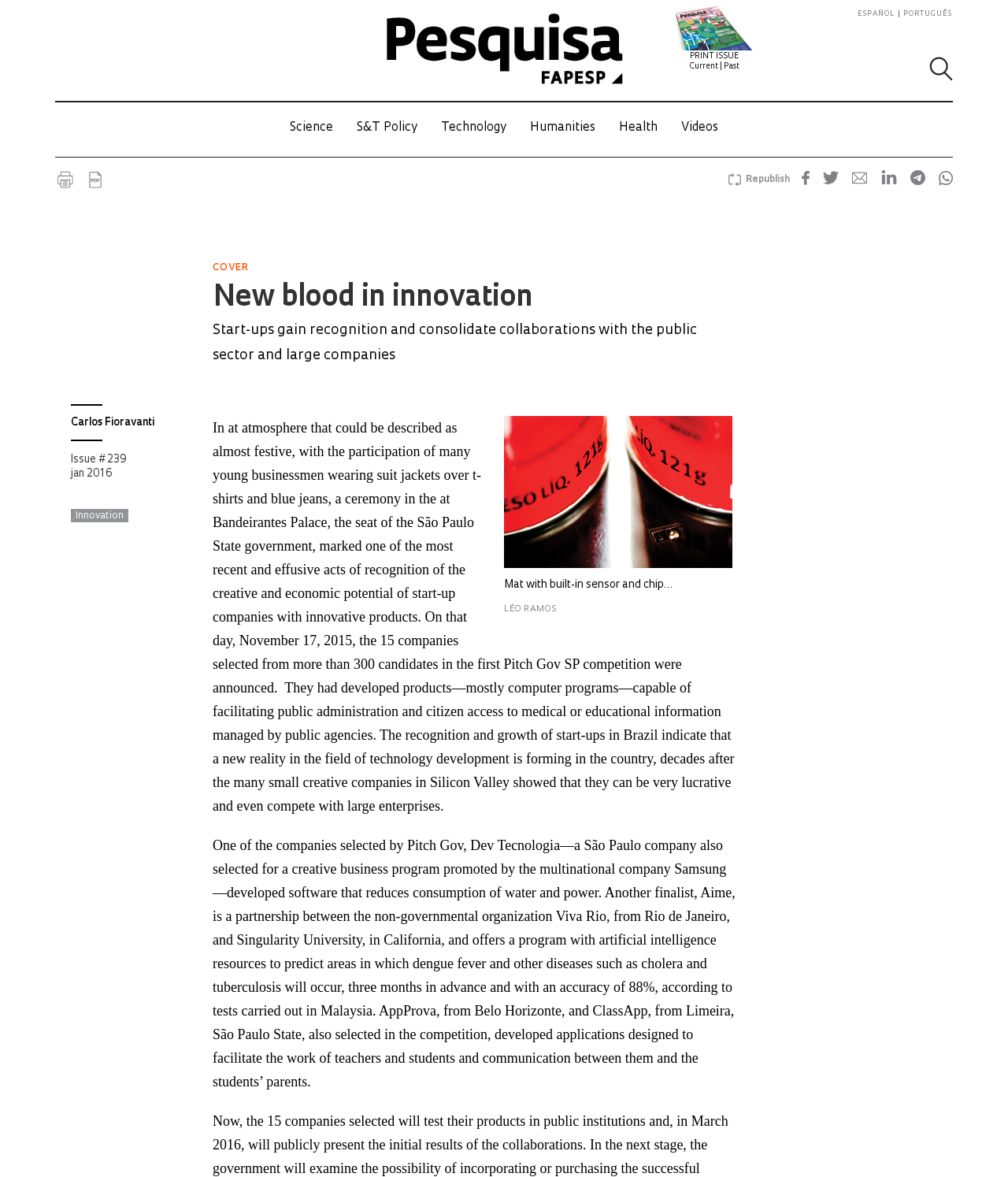Please determine the bounding box coordinates for the element with the description: "parent_node: PRINT ISSUE".

[0.375, 0.003, 0.625, 0.078]